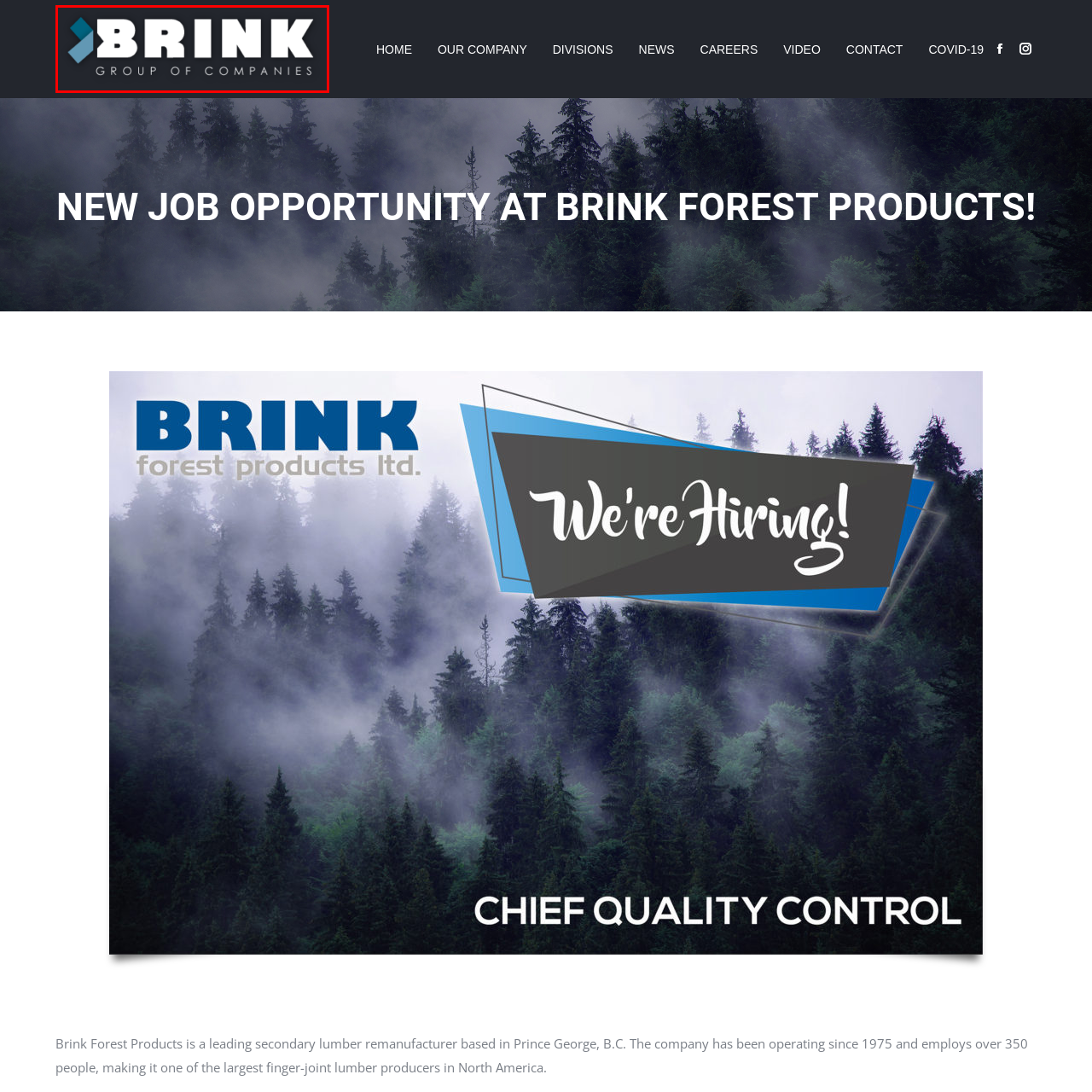What industry does Brink Group of Companies operate in?
Focus on the section of the image encased in the red bounding box and provide a detailed answer based on the visual details you find.

The caption states that Brink Group of Companies is a leader in its industry, specifically in lumber remanufacturing, which implies that this is the industry they operate in.